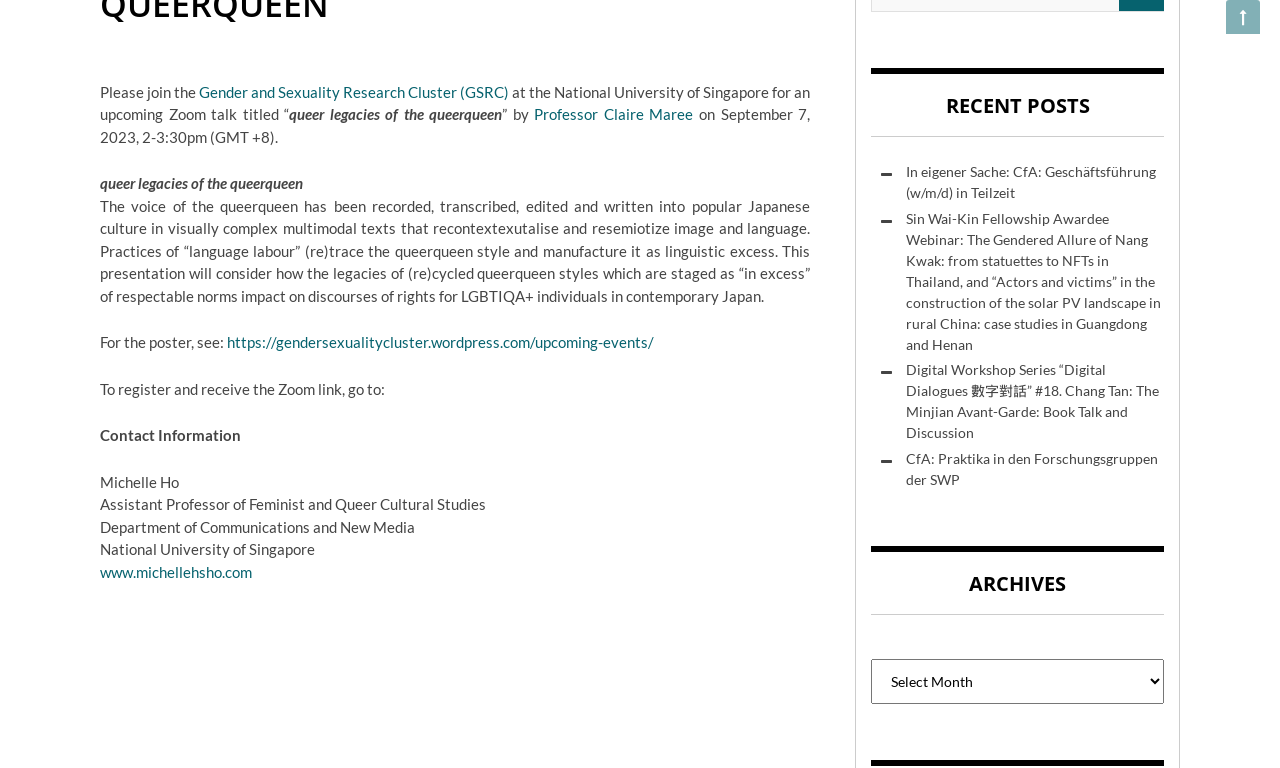Given the element description: "www.michellehsho.com", predict the bounding box coordinates of the UI element it refers to, using four float numbers between 0 and 1, i.e., [left, top, right, bottom].

[0.078, 0.733, 0.197, 0.756]